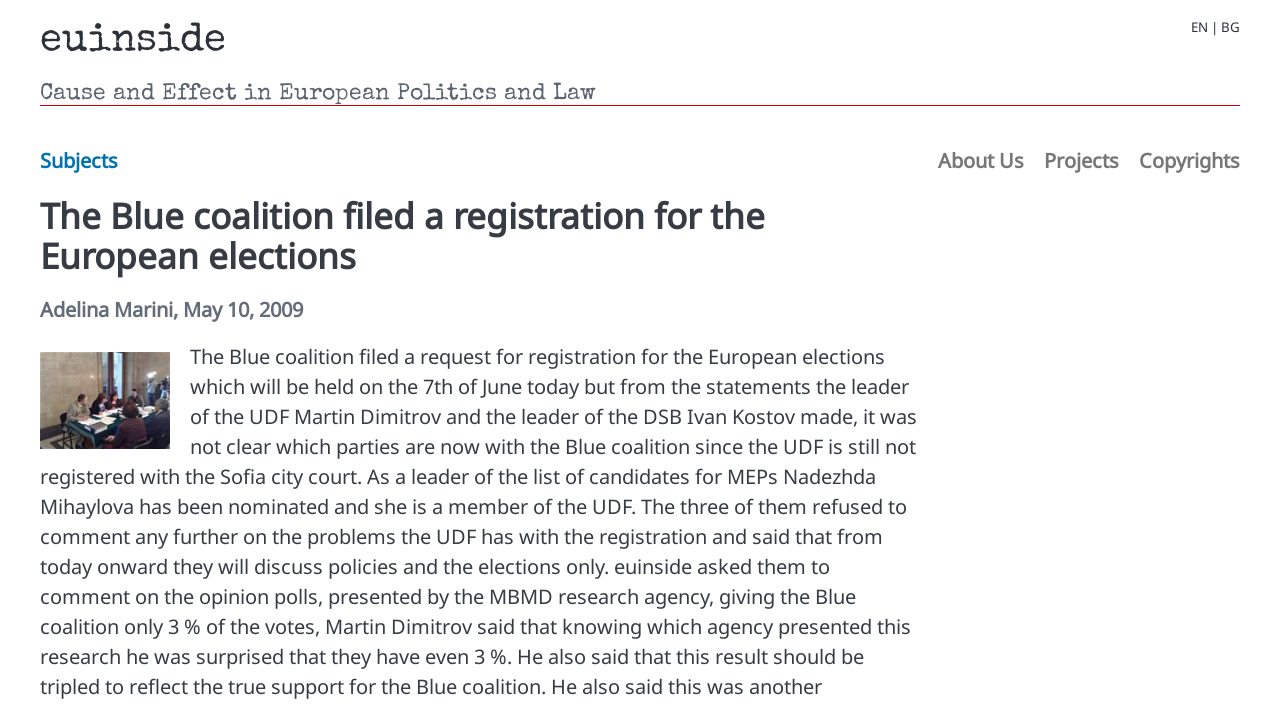What is the date of the article?
Please provide a single word or phrase based on the screenshot.

May 10, 2009